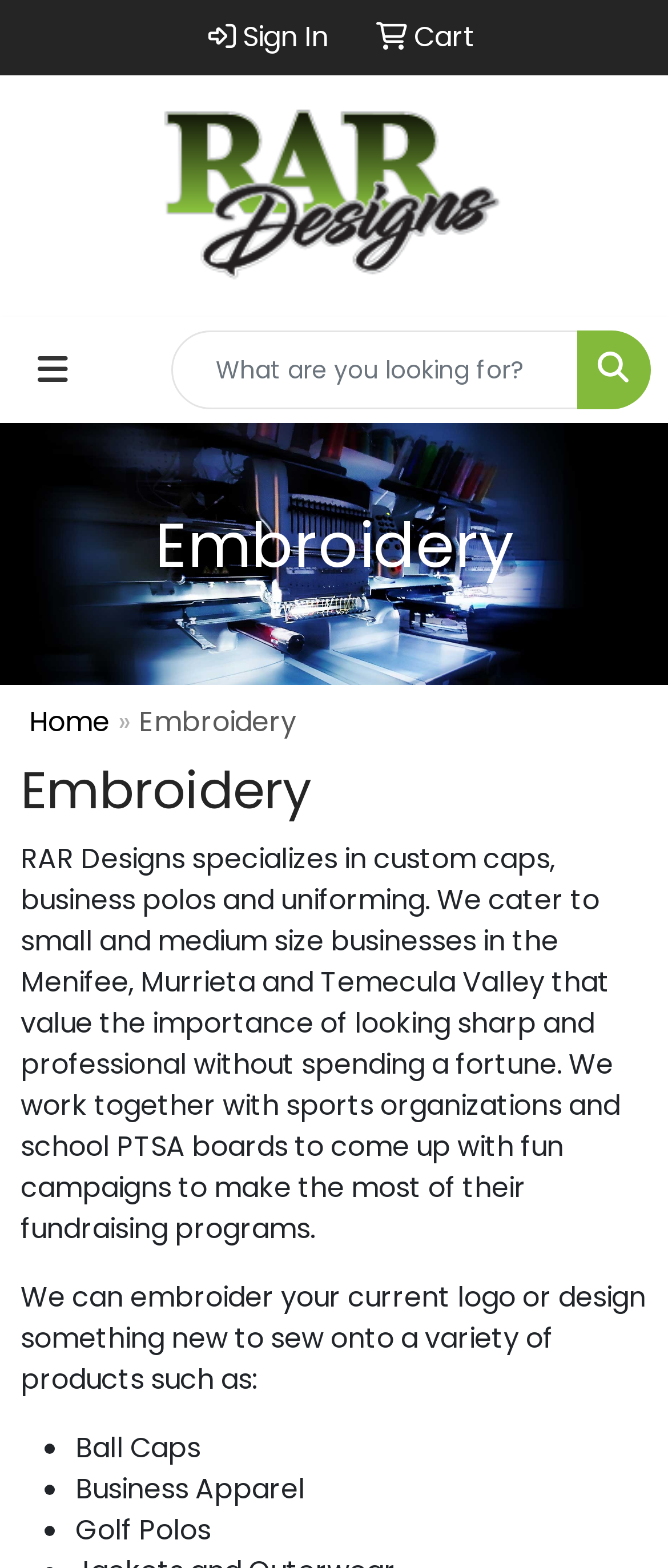What is the focus of the company?
Please provide a single word or phrase based on the screenshot.

Printing and Embroidery